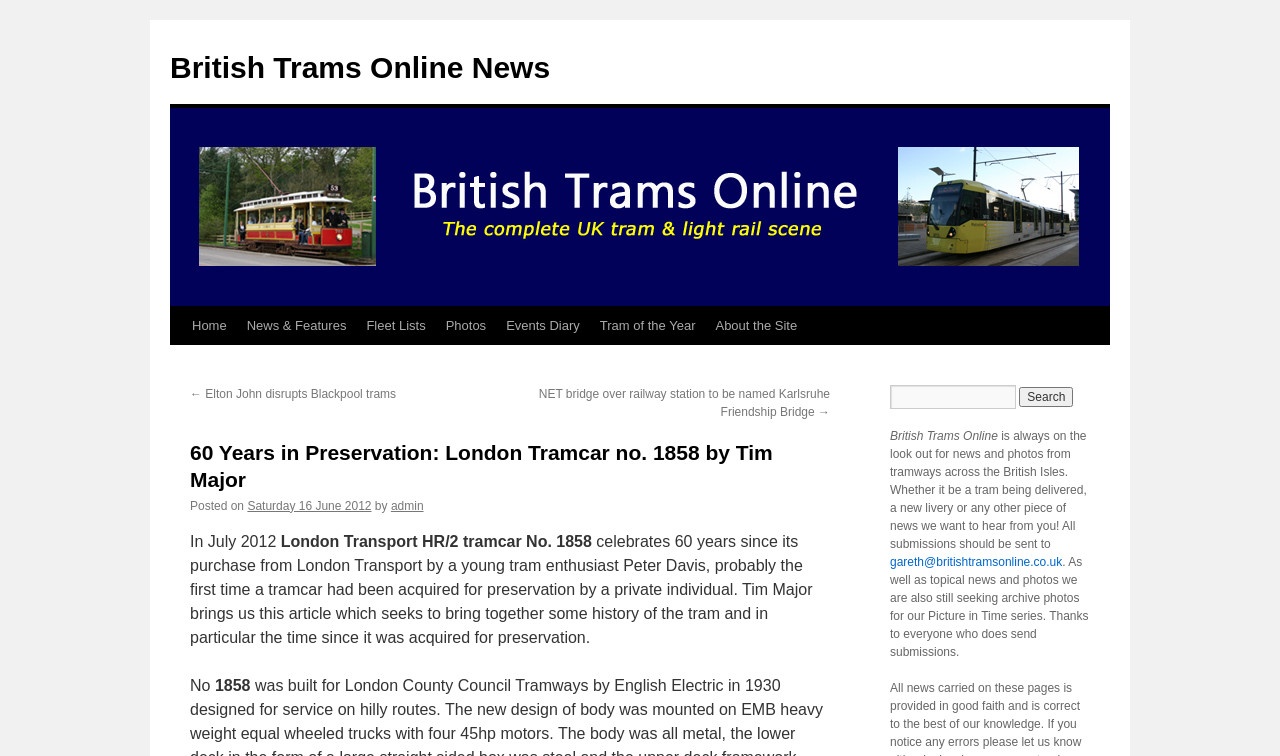Identify the bounding box coordinates of the element that should be clicked to fulfill this task: "Click the SIWI logo". The coordinates should be provided as four float numbers between 0 and 1, i.e., [left, top, right, bottom].

None